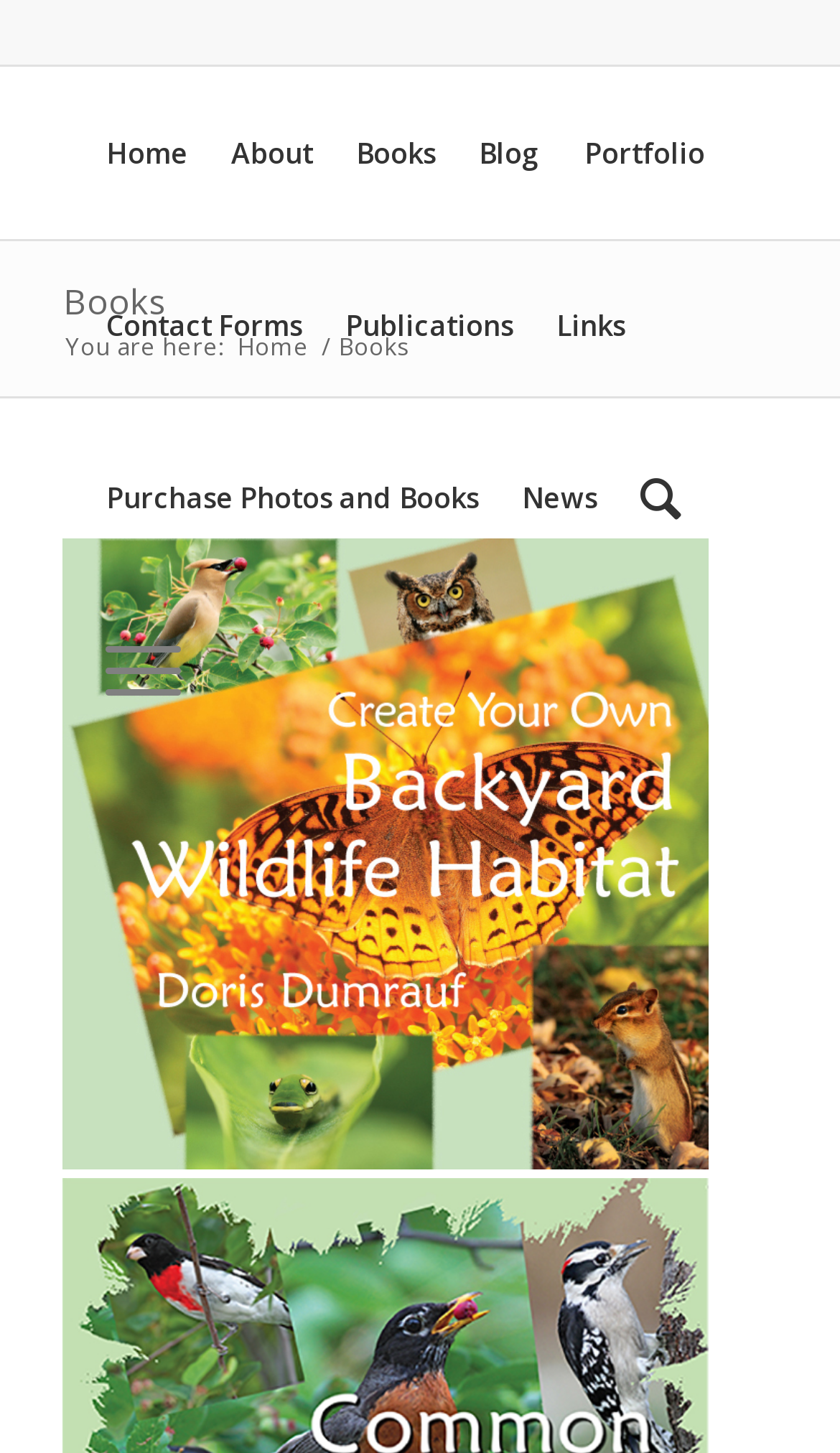From the details in the image, provide a thorough response to the question: What is the current page?

I looked at the breadcrumbs section, which shows 'You are here: Home / Books', indicating that the current page is 'Books'.